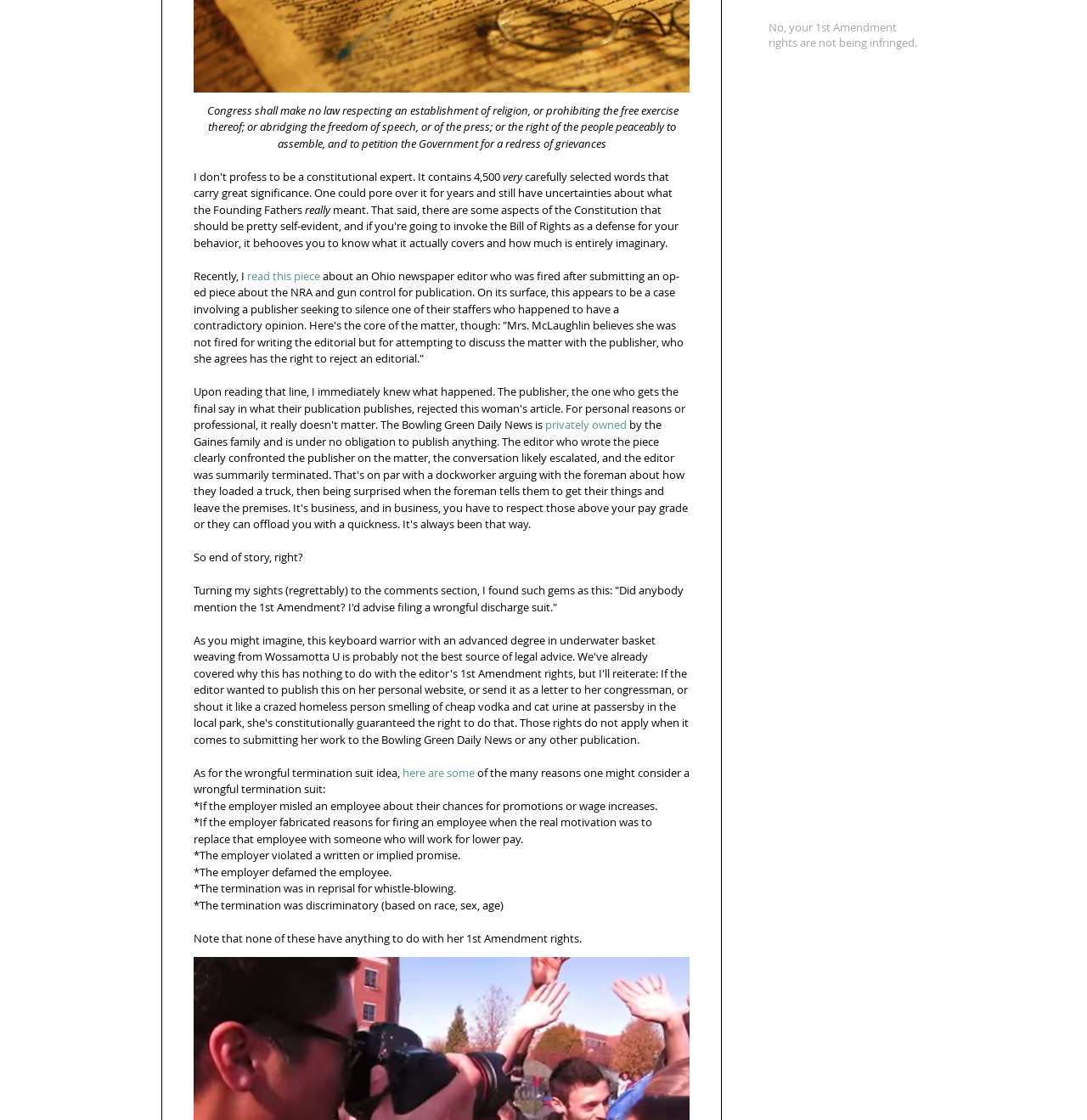Locate the UI element described as follows: "privately owned". Return the bounding box coordinates as four float numbers between 0 and 1 in the order [left, top, right, bottom].

[0.502, 0.372, 0.577, 0.386]